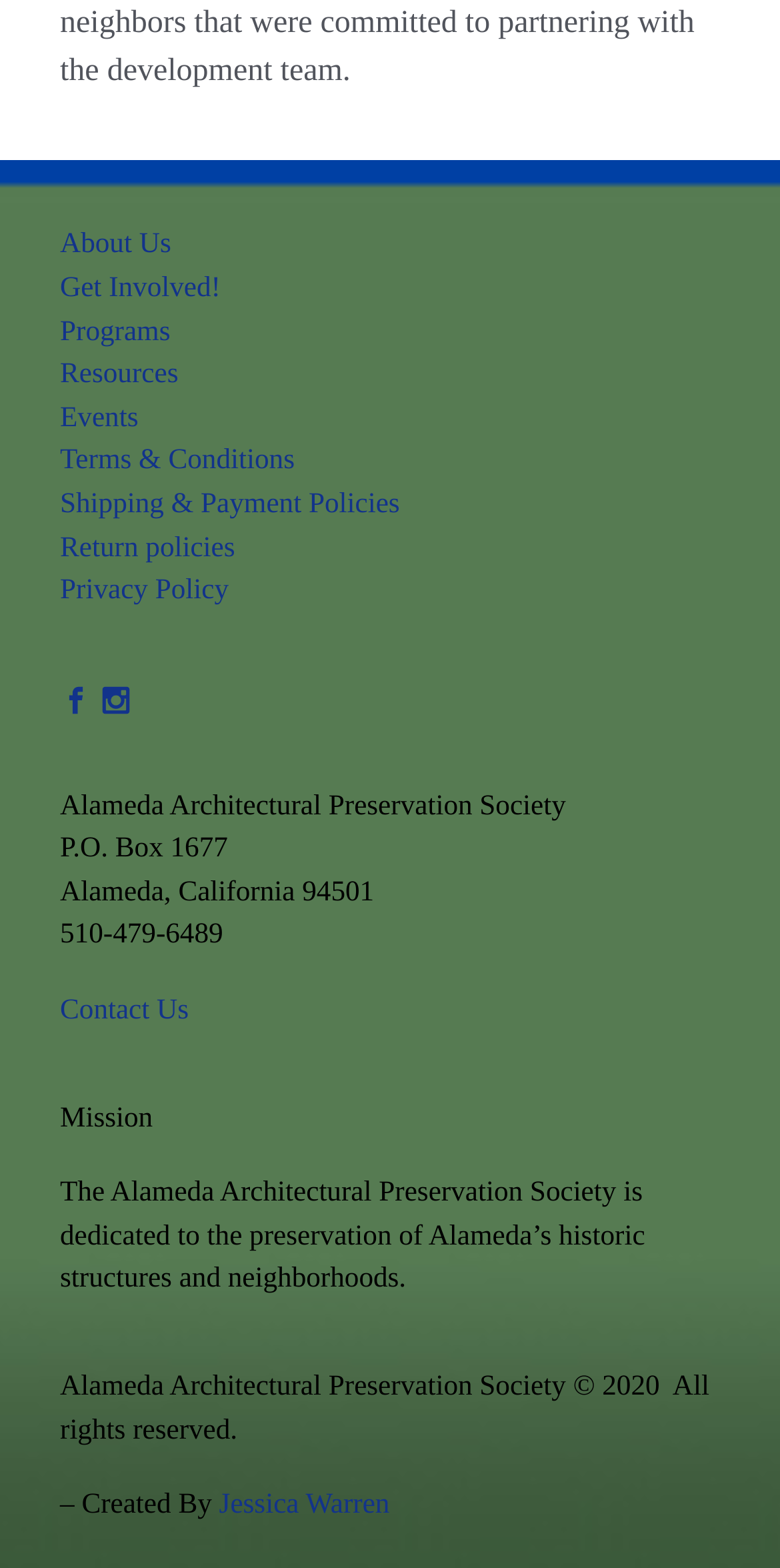Provide a short answer to the following question with just one word or phrase: What is the mission of the organization?

Preservation of Alameda’s historic structures and neighborhoods